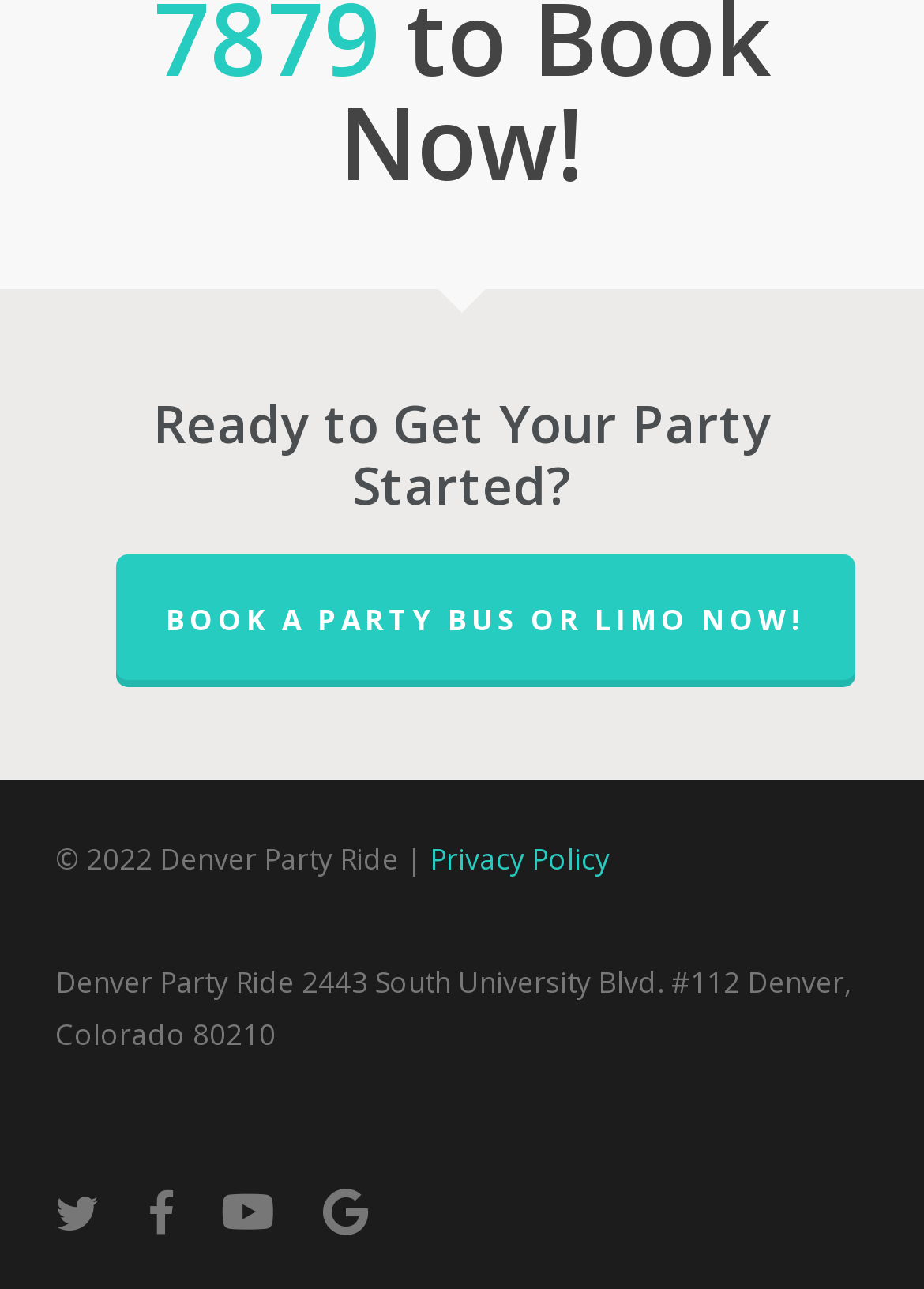What is the address of the company?
Based on the image, give a one-word or short phrase answer.

2443 South University Blvd. #112 Denver, Colorado 80210